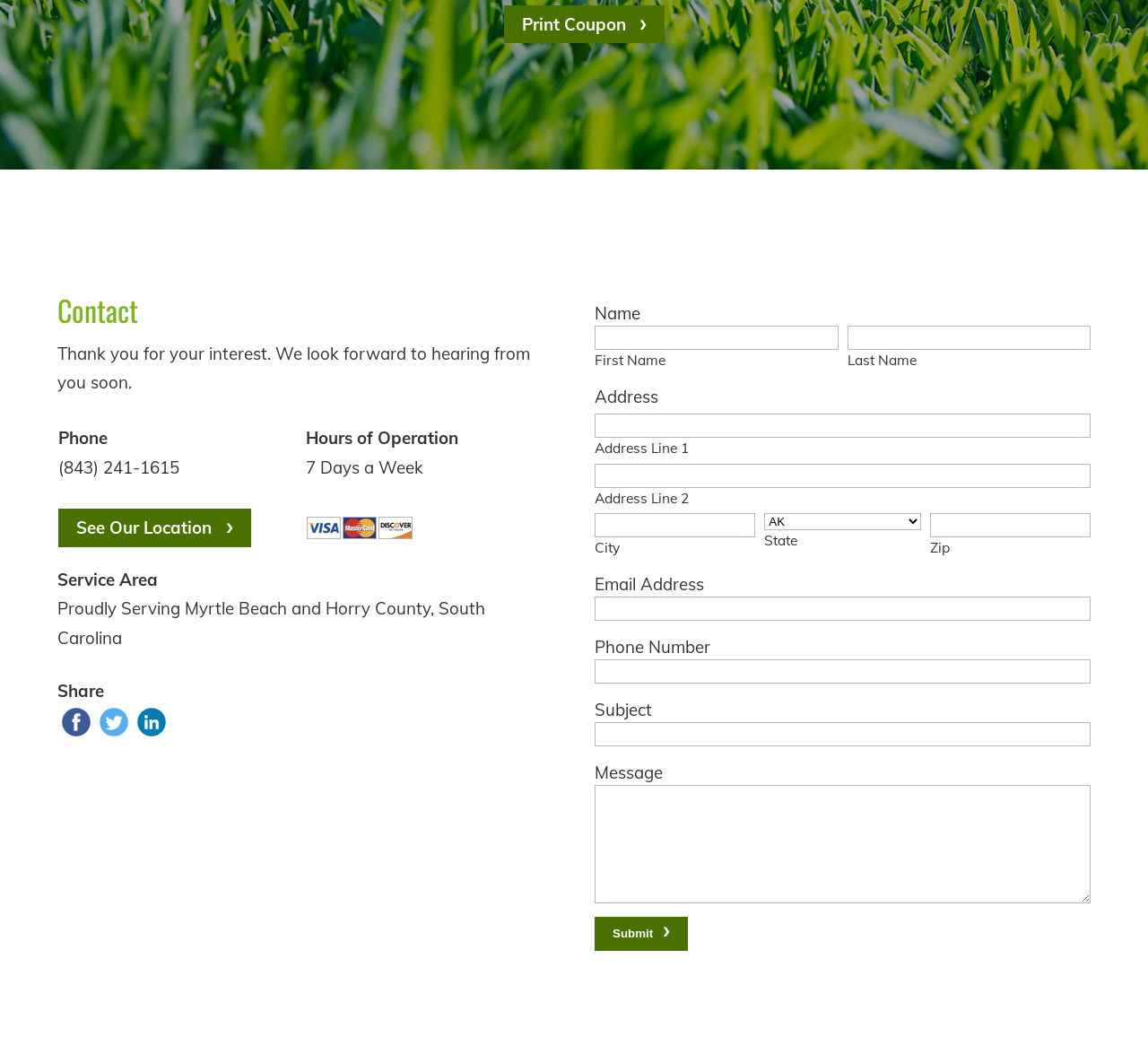What is the service area of the company?
Using the image as a reference, give an elaborate response to the question.

The service area of the company can be found in the contact section, which is located in the top-right part of the webpage. It is listed as 'Proudly Serving Myrtle Beach and Horry County, South Carolina'.